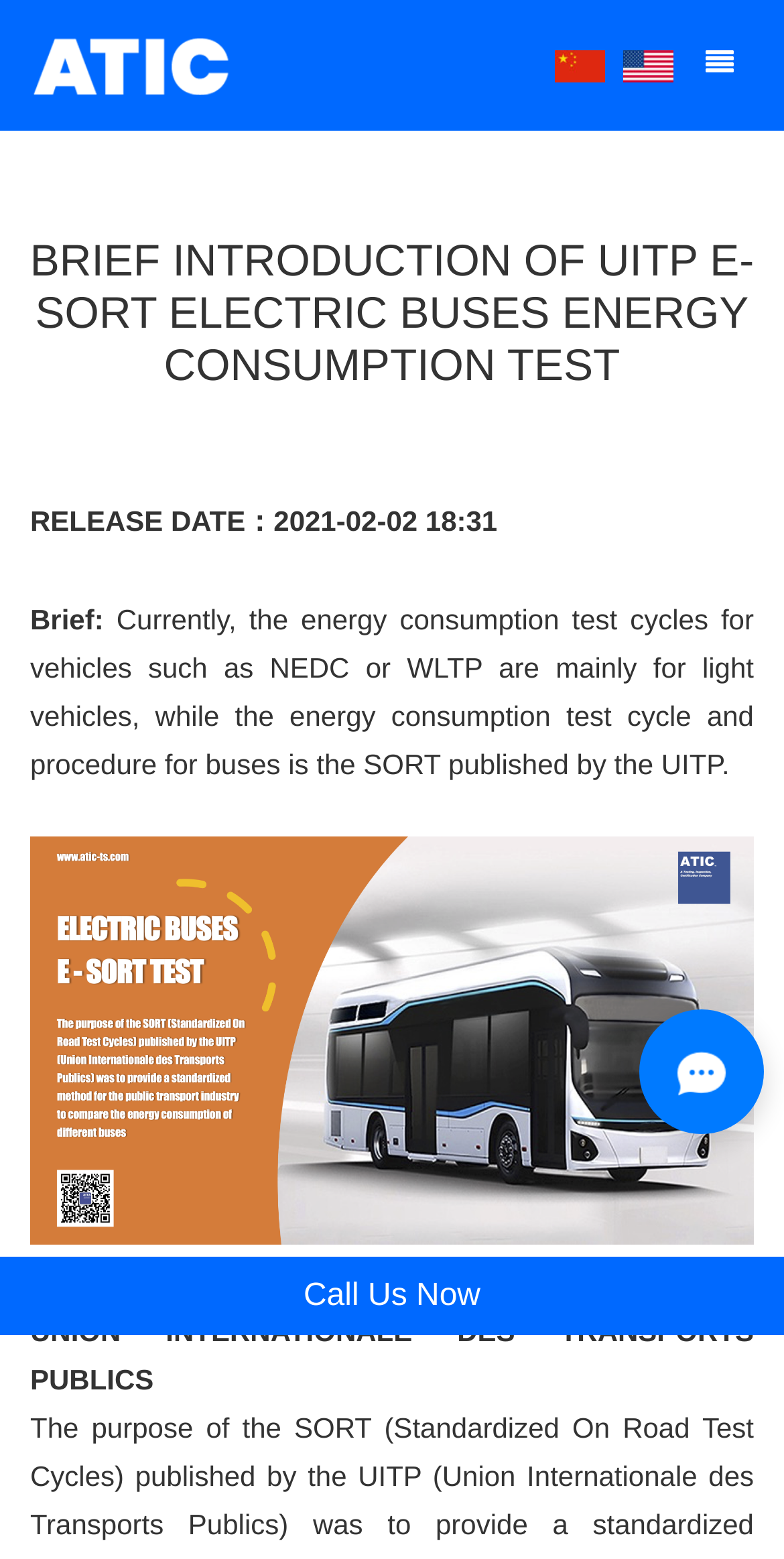What is the organization mentioned in the article?
Based on the content of the image, thoroughly explain and answer the question.

I found the organization mentioned in the article by reading the text at the bottom of the page, which is 'UNION INTERNATIONALE DES TRANSPORTS PUBLICS'.